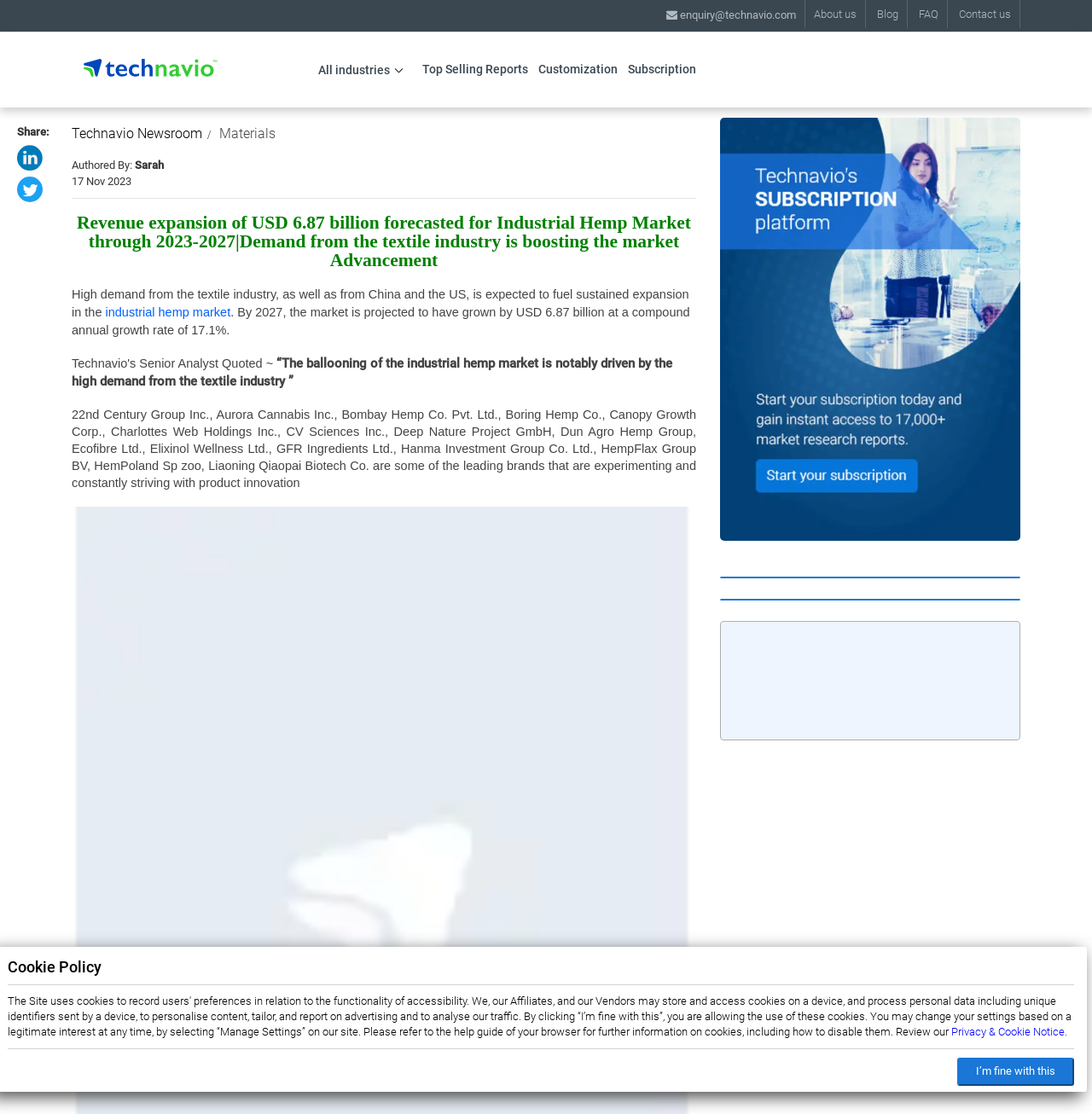Based on the image, please respond to the question with as much detail as possible:
What is the expected growth rate of the Industrial Hemp Market?

The expected growth rate of the Industrial Hemp Market can be found in the text 'By 2027, the market is projected to have grown by USD 6.87 billion at a compound annual growth rate of 17.1%.' which is located in the middle of the webpage.